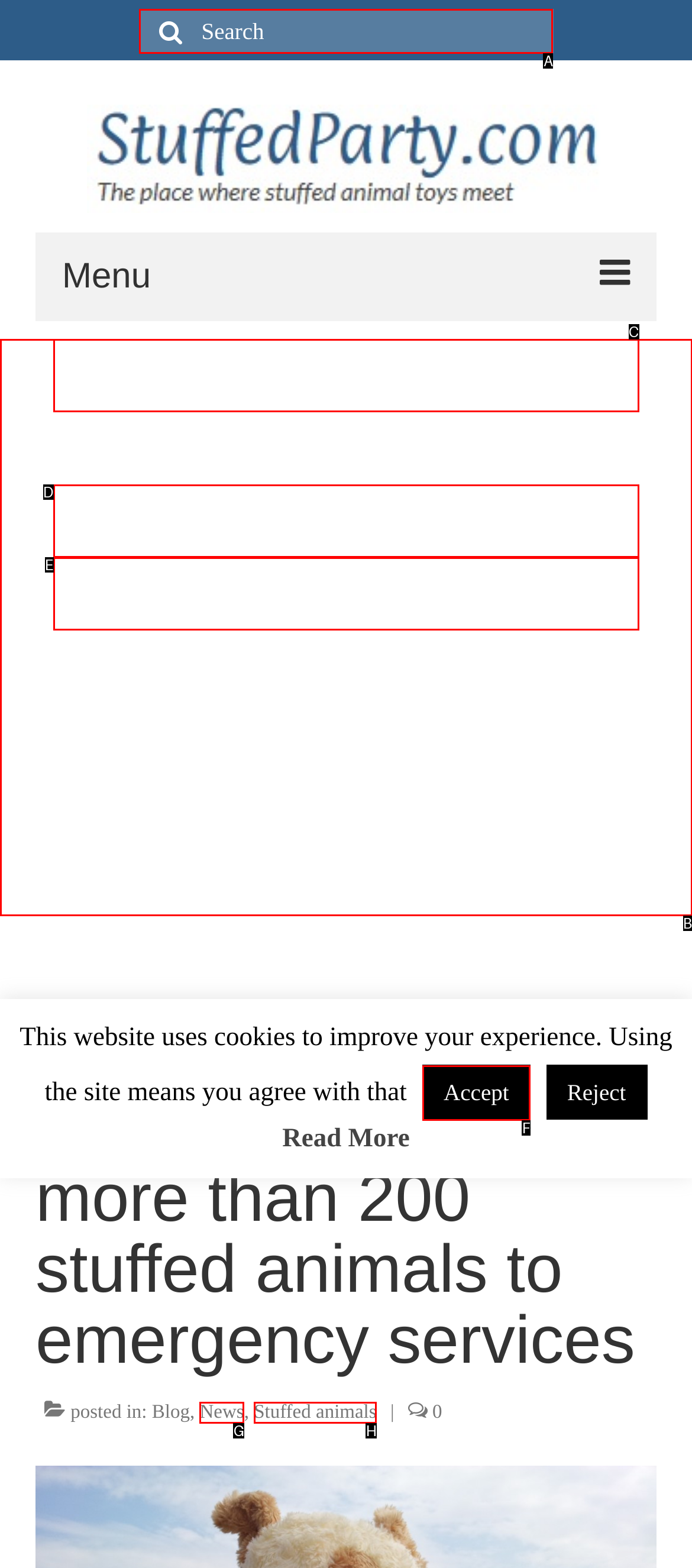Determine which UI element matches this description: parent_node: Search for: name="s" placeholder="Search"
Reply with the appropriate option's letter.

A